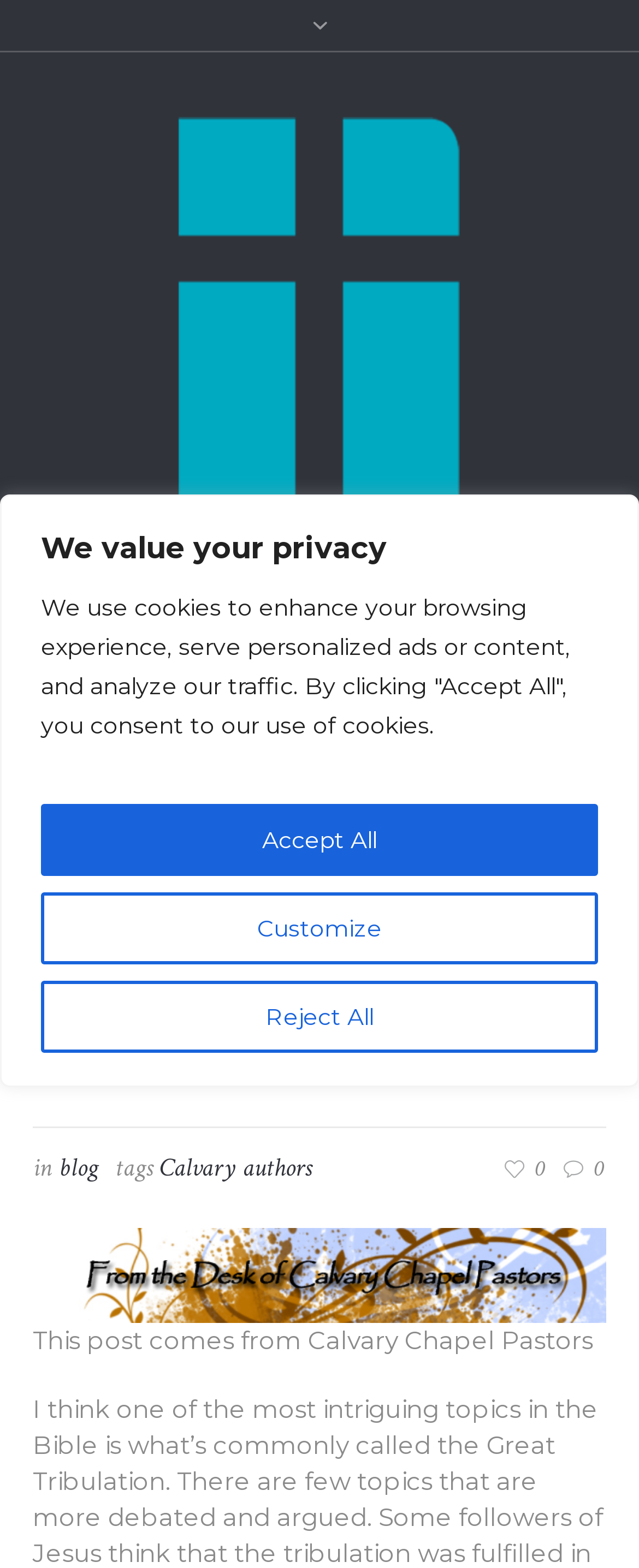What is the name of the church?
Please ensure your answer is as detailed and informative as possible.

I found the answer by looking at the link with the text 'Bible Teaching Church in Southampton England - Calvary Chapel Southampton' which is likely to be the name of the church.